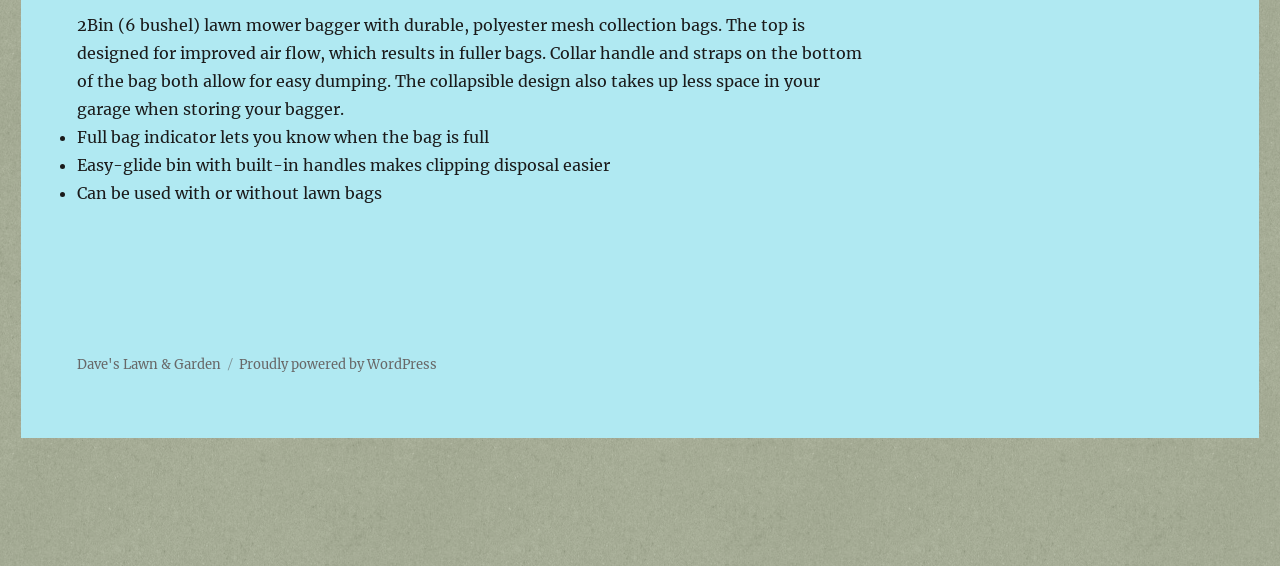What is the purpose of the full bag indicator?
Please respond to the question with a detailed and thorough explanation.

The purpose of the full bag indicator can be found in the second StaticText element, which states 'Full bag indicator lets you know when the bag is full'. This indicates that the full bag indicator is used to notify the user when the bag is full.